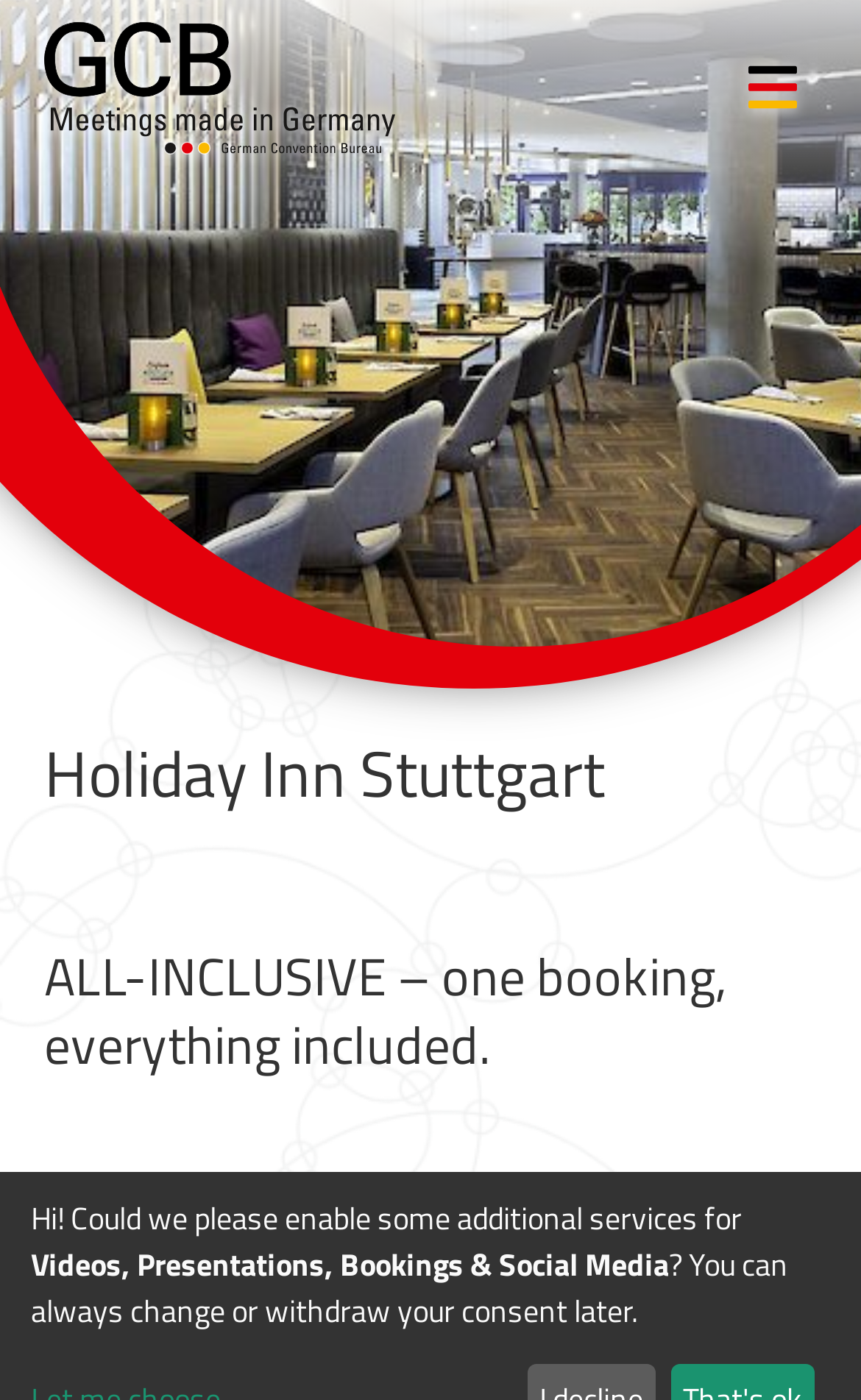Extract the primary headline from the webpage and present its text.

Holiday Inn Stuttgart